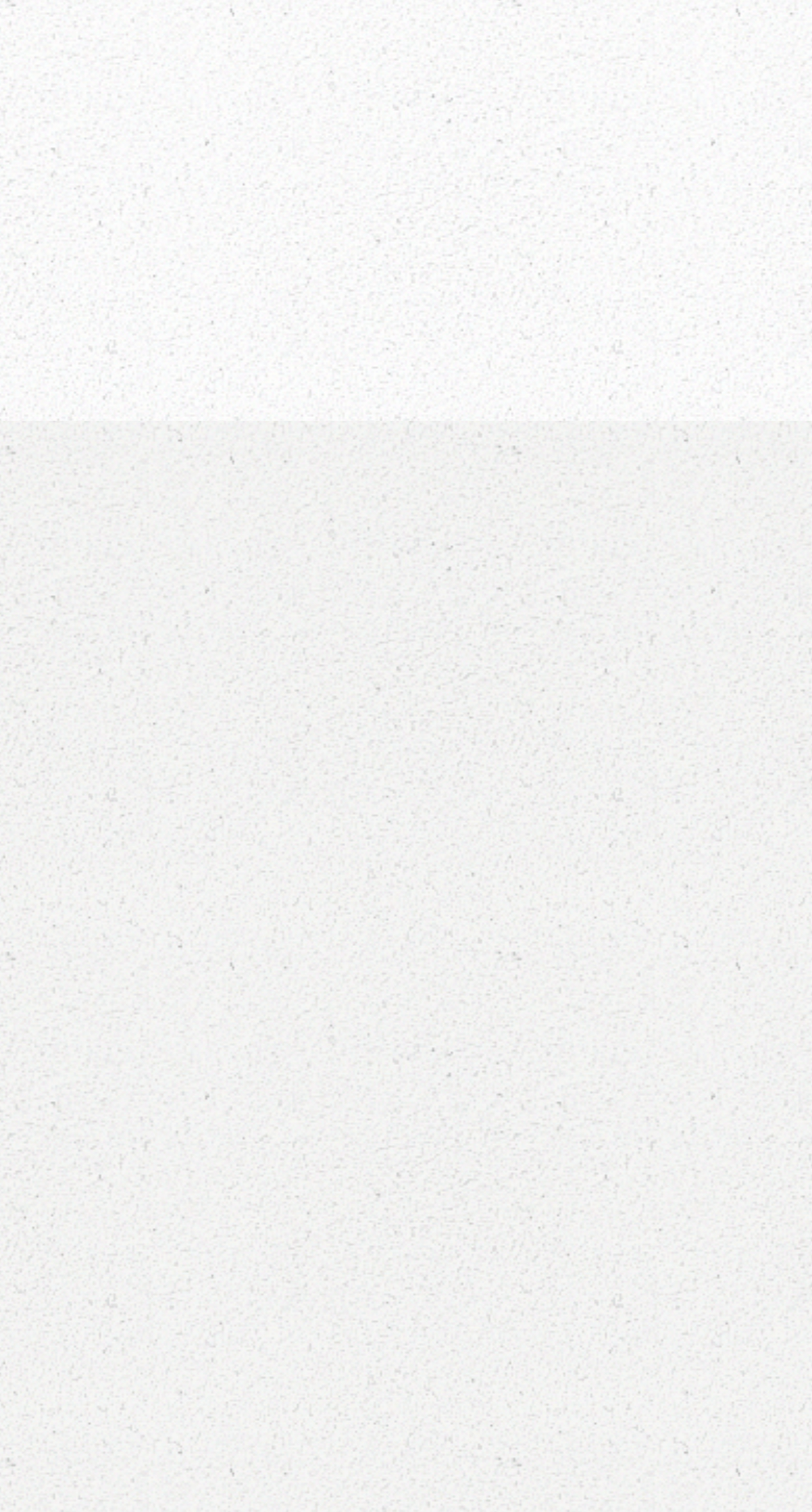What type of room is mentioned on the webpage?
Identify the answer in the screenshot and reply with a single word or phrase.

2-BED ROOM